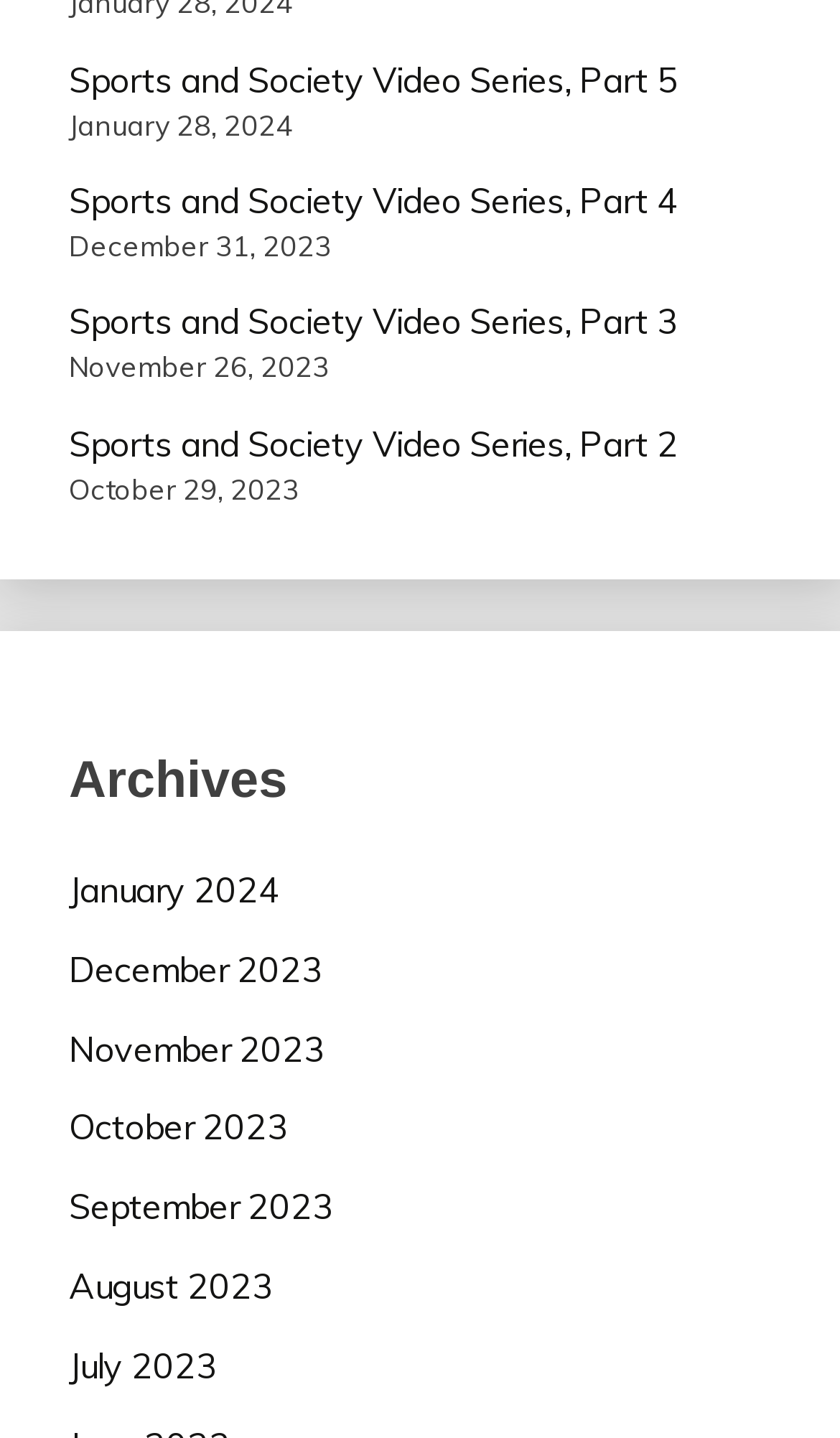How many video parts are listed on the webpage?
Please look at the screenshot and answer using one word or phrase.

5